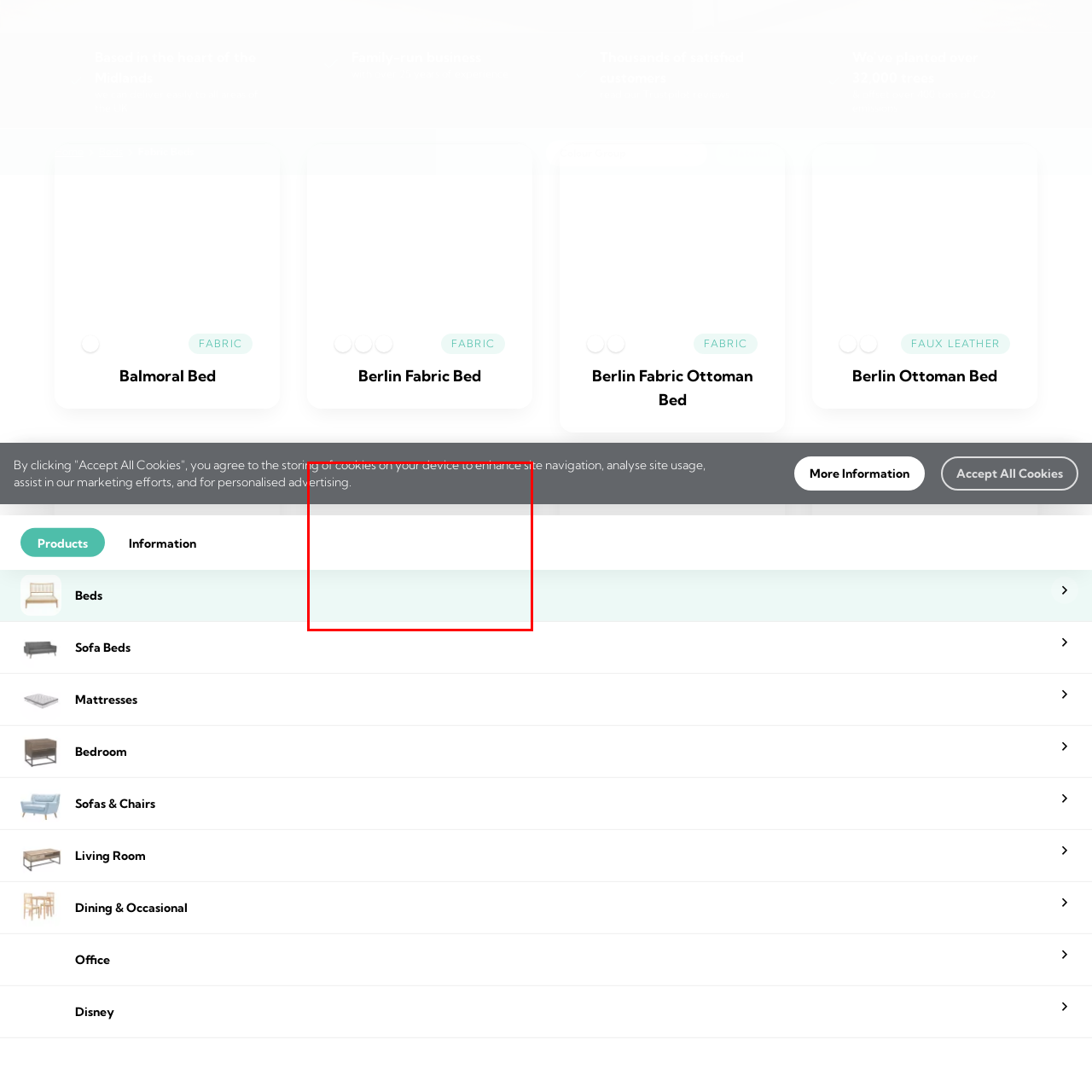Concentrate on the image inside the red border and answer the question in one word or phrase: 
What is the style of the bed?

Modern